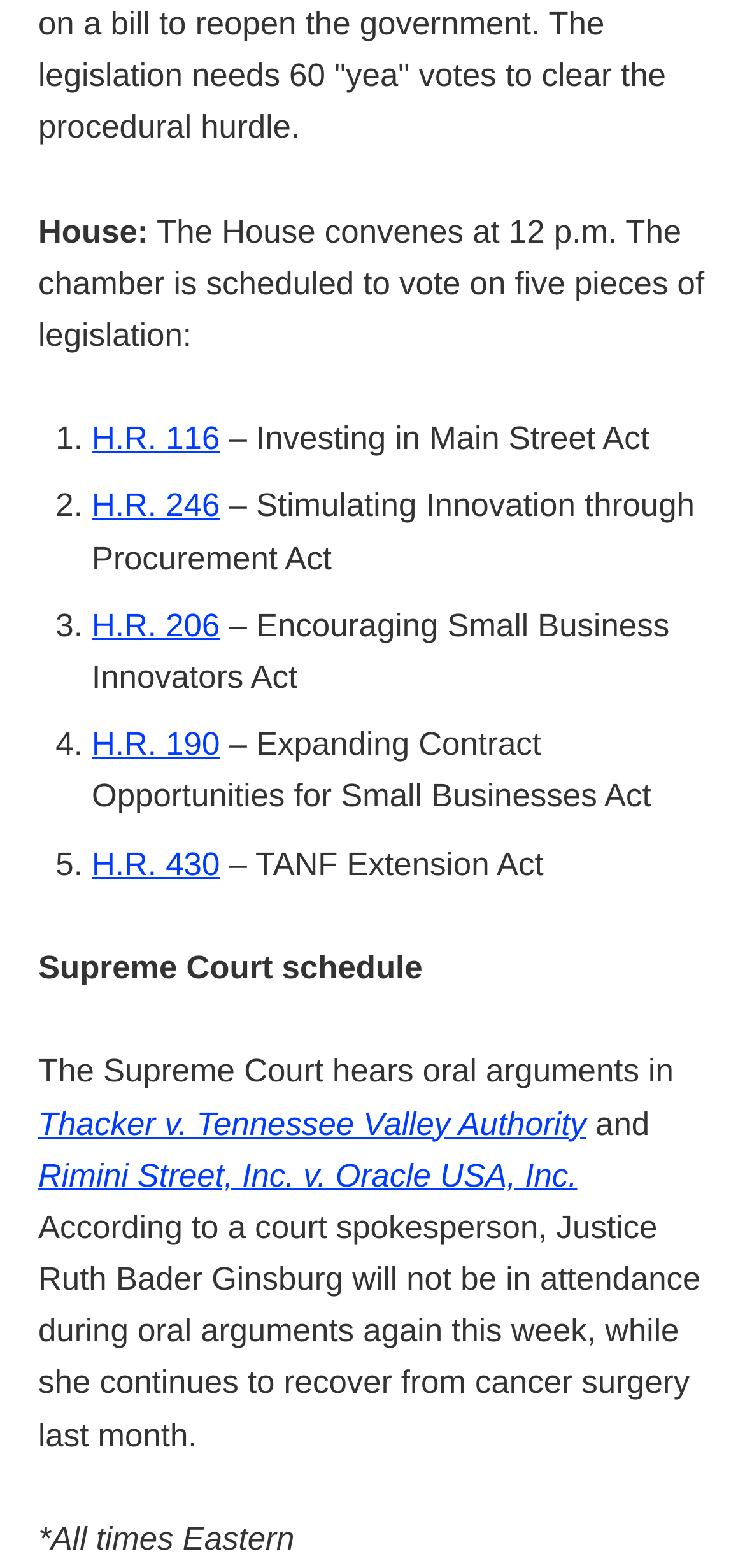Please answer the following question using a single word or phrase: 
What is the title of the first piece of legislation?

H.R. 116